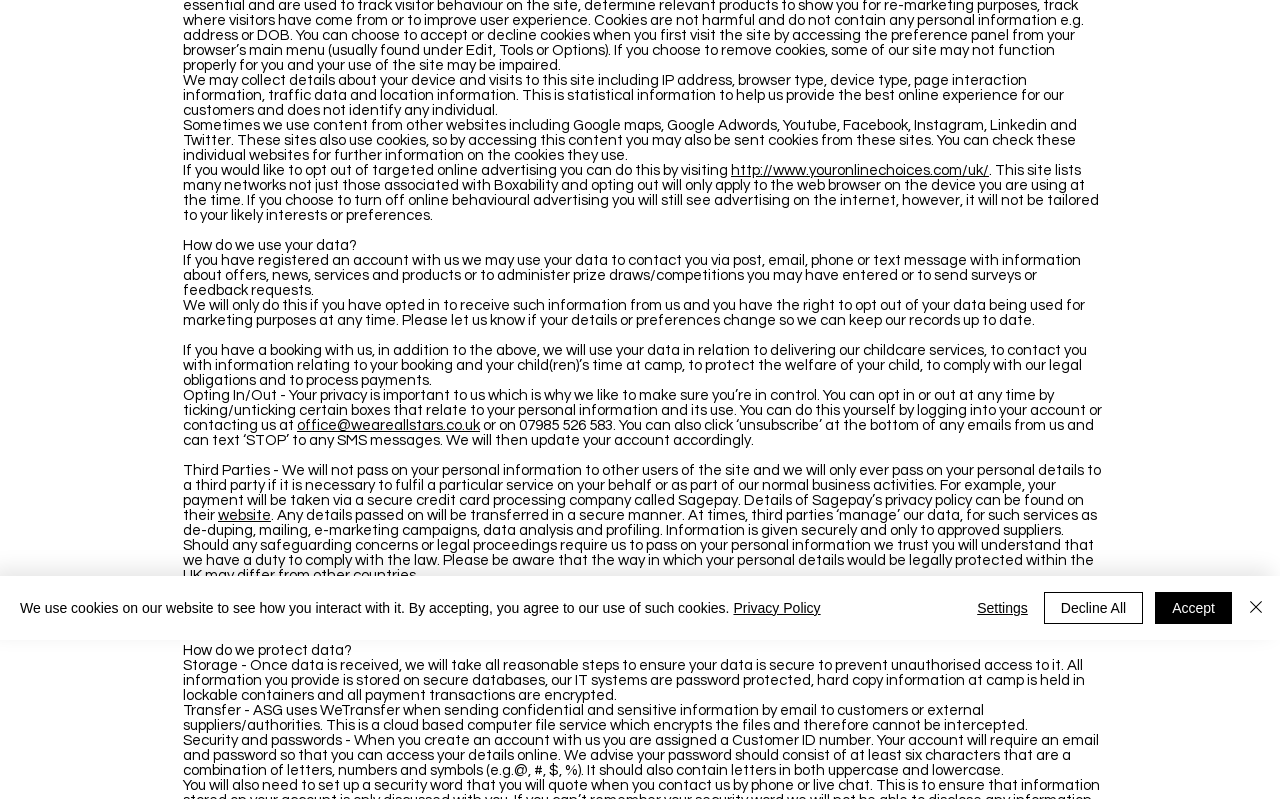Provide the bounding box coordinates for the UI element that is described by this text: "http://www.youronlinechoices.com/uk/". The coordinates should be in the form of four float numbers between 0 and 1: [left, top, right, bottom].

[0.571, 0.204, 0.773, 0.223]